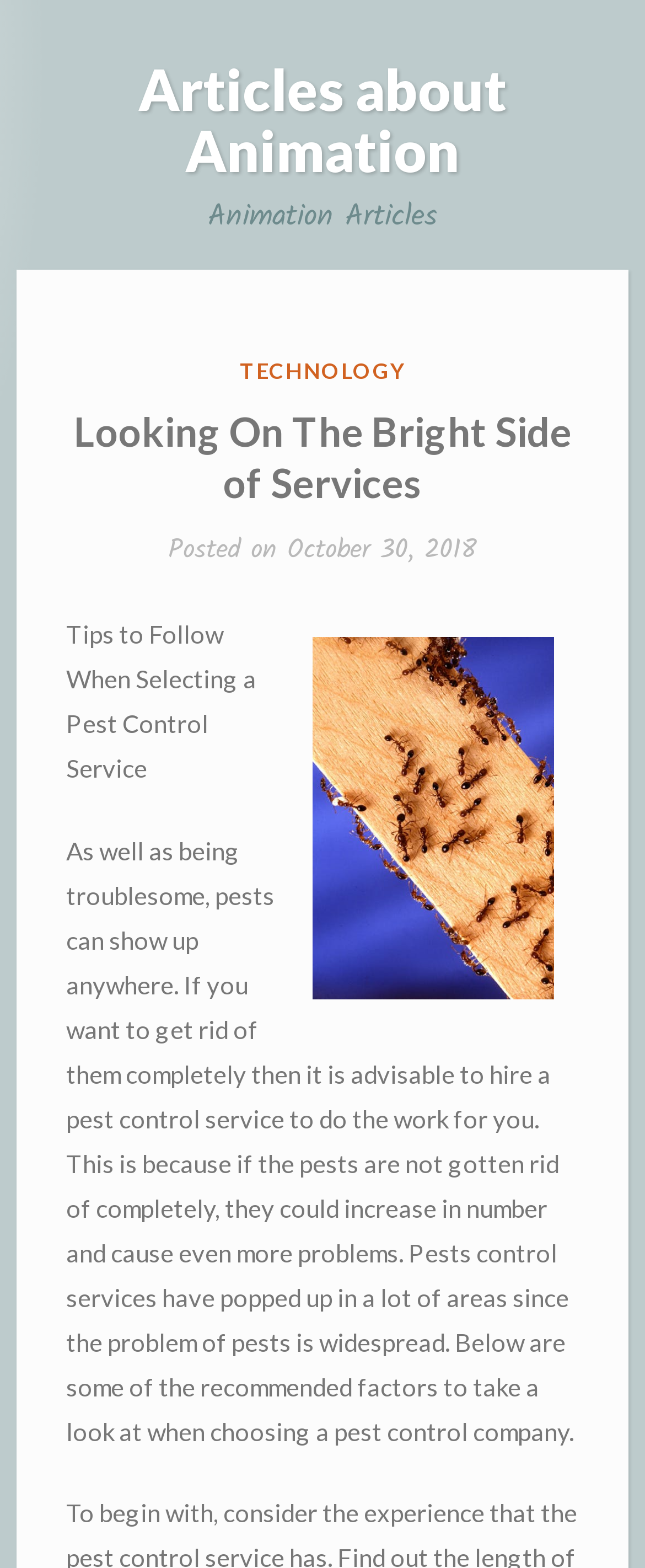Provide a thorough description of this webpage.

The webpage is about articles related to animation services. At the top, there is a link to "Articles about Animation" and a static text "Animation Articles". Below these, there is a header section that contains several elements. On the left side, there is a static text "POSTED IN" and a link to "TECHNOLOGY". On the right side, there is a heading "Looking On The Bright Side of Services" and a static text "Posted on" followed by a link to the date "October 30, 2018". 

Below the header section, there is an image. To the left of the image, there is a static text "Tips to Follow When Selecting a Pest Control Service". Below the image, there is a long paragraph of text that discusses the importance of hiring a pest control service to get rid of pests completely. The text provides some recommended factors to consider when choosing a pest control company.